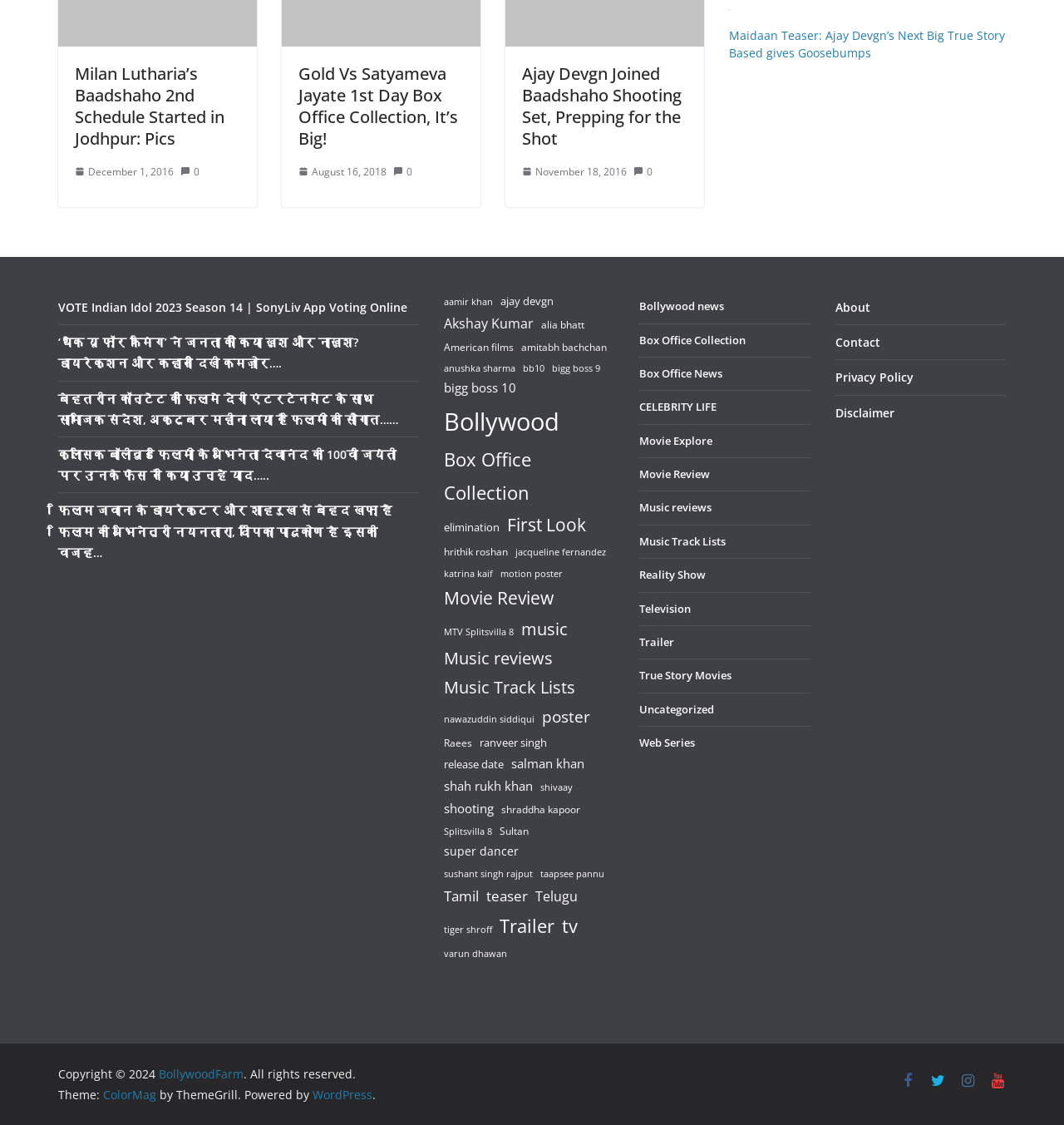How many items are related to Bollywood?
Answer the question with detailed information derived from the image.

I found a link with the text 'Bollywood (2,151 items)' in the complementary section, so I answered accordingly.